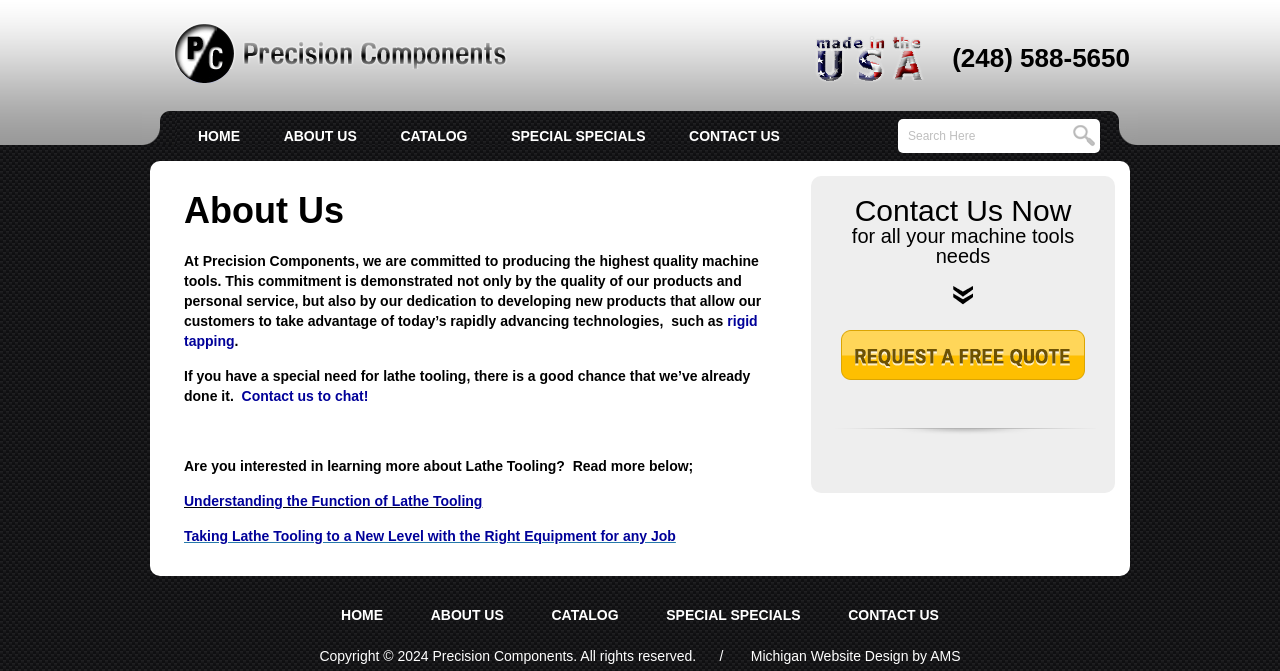Identify the bounding box coordinates necessary to click and complete the given instruction: "Call Hughes & Sons".

None